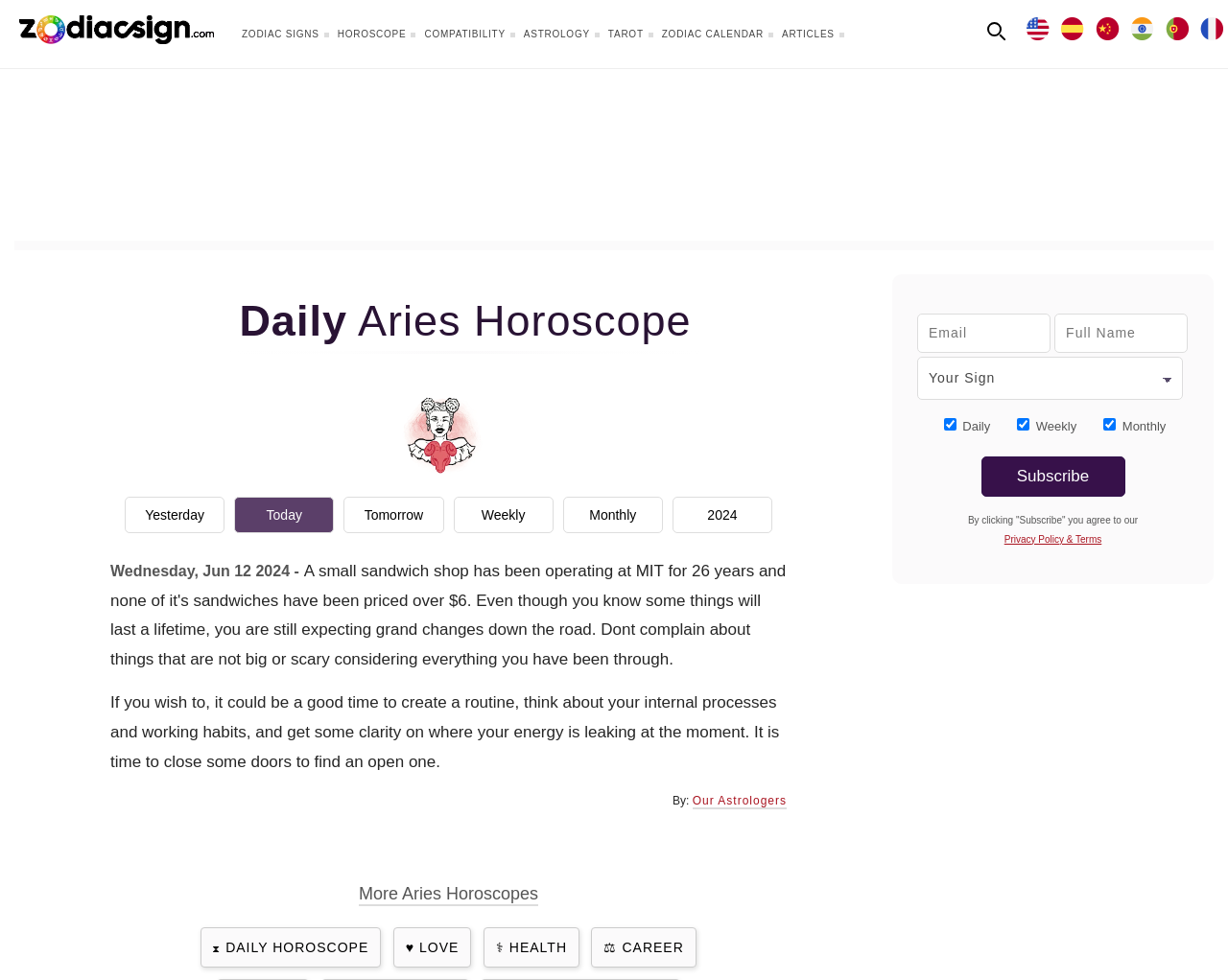Determine the bounding box coordinates of the clickable element to achieve the following action: 'Subscribe to daily horoscope'. Provide the coordinates as four float values between 0 and 1, formatted as [left, top, right, bottom].

[0.799, 0.466, 0.916, 0.507]